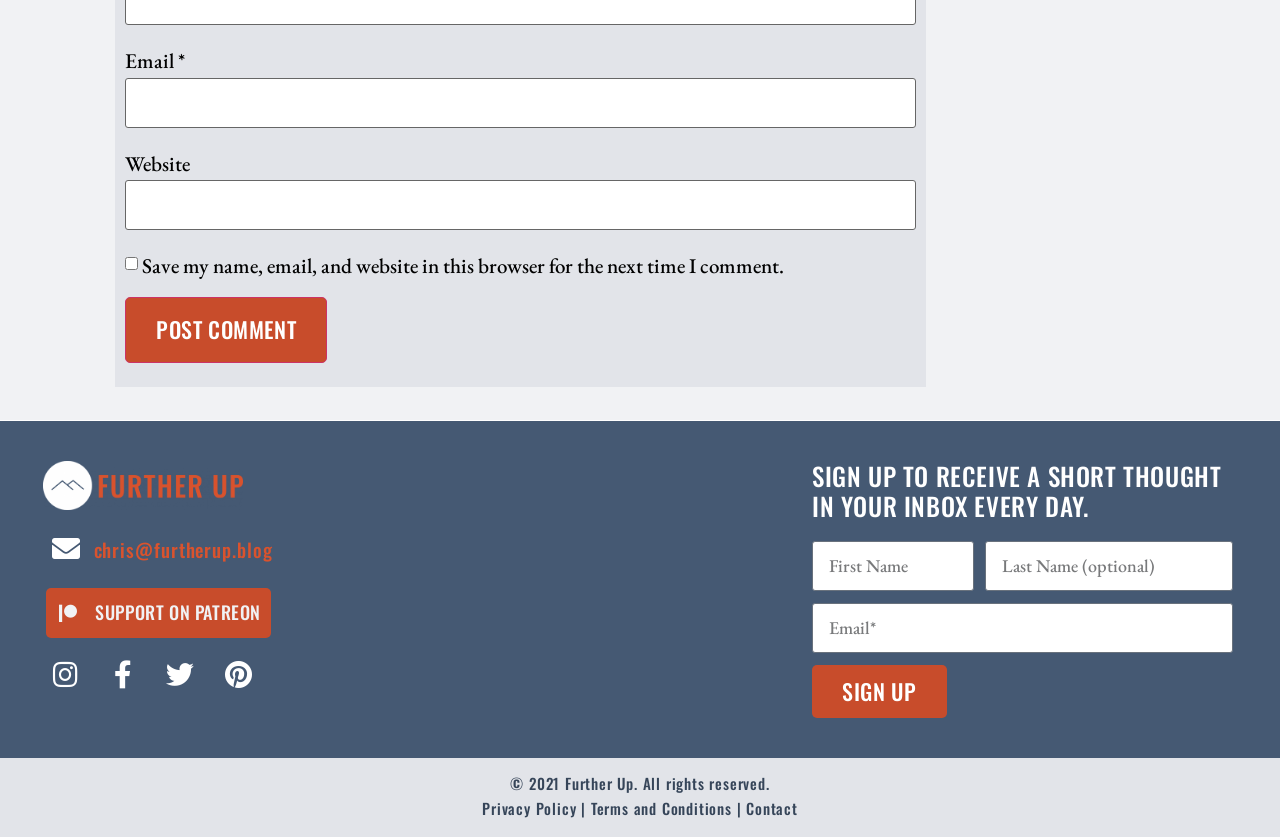Please identify the bounding box coordinates of the area I need to click to accomplish the following instruction: "Visit the Instagram page".

[0.038, 0.787, 0.064, 0.827]